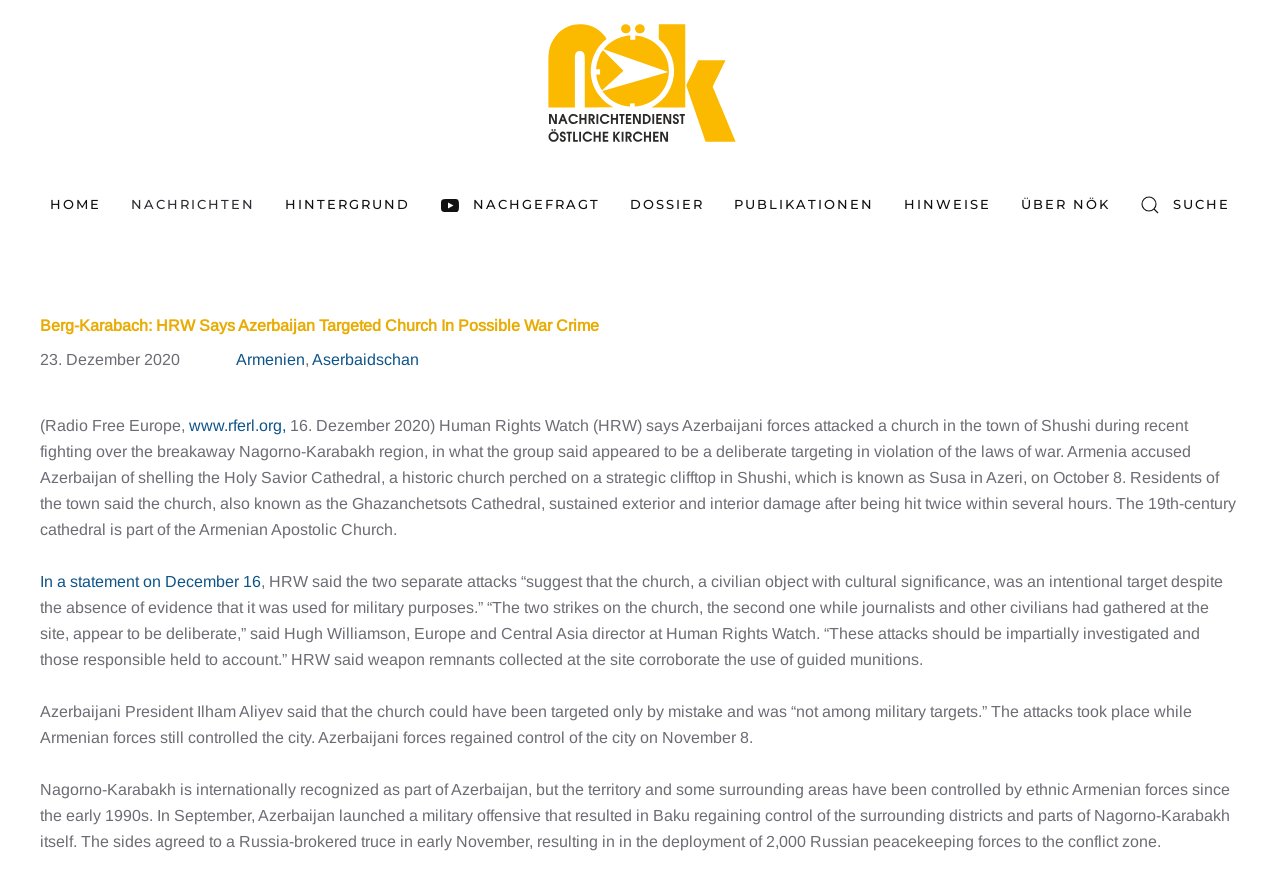Who is the Europe and Central Asia director at Human Rights Watch? Please answer the question using a single word or phrase based on the image.

Hugh Williamson